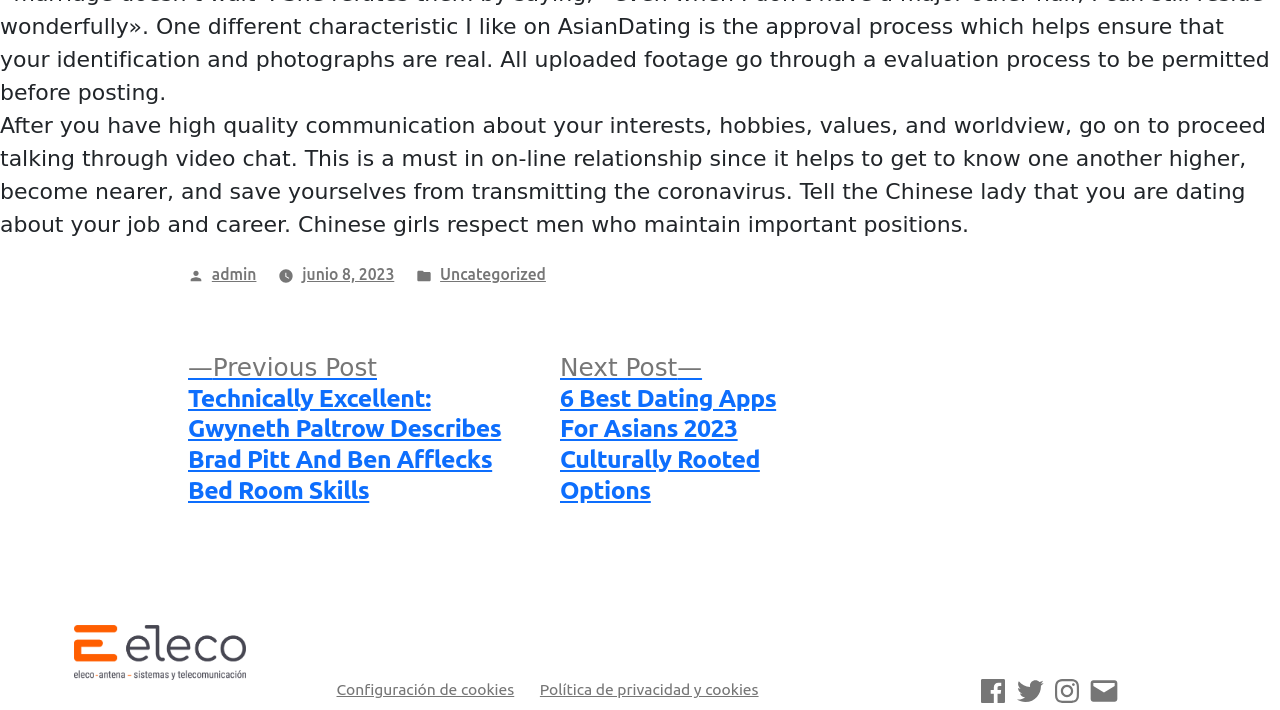Please identify the bounding box coordinates of the element's region that I should click in order to complete the following instruction: "View the post dated June 8, 2023". The bounding box coordinates consist of four float numbers between 0 and 1, i.e., [left, top, right, bottom].

[0.236, 0.373, 0.308, 0.399]